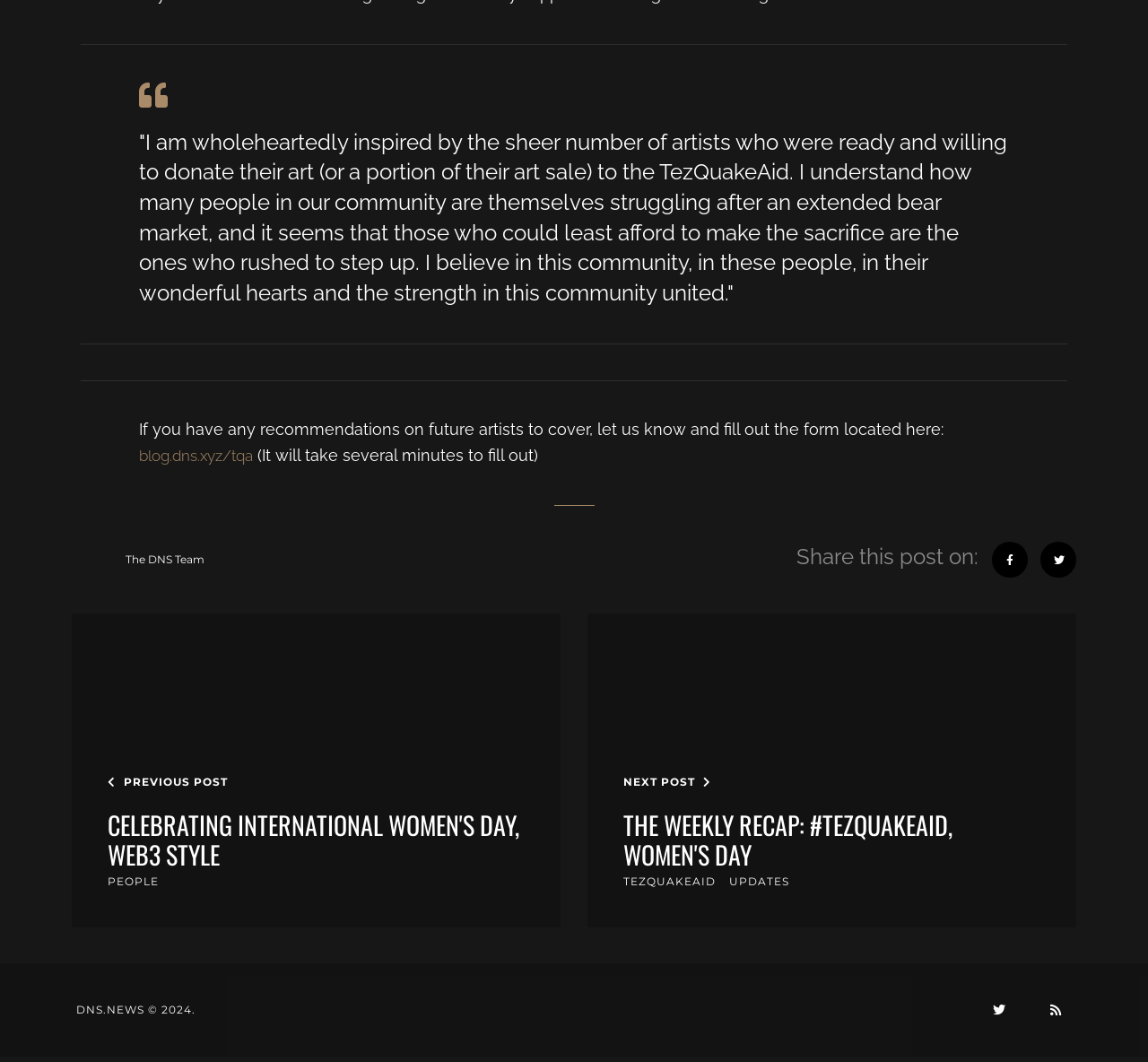Pinpoint the bounding box coordinates for the area that should be clicked to perform the following instruction: "Click on the link to the blog post".

[0.121, 0.422, 0.23, 0.447]